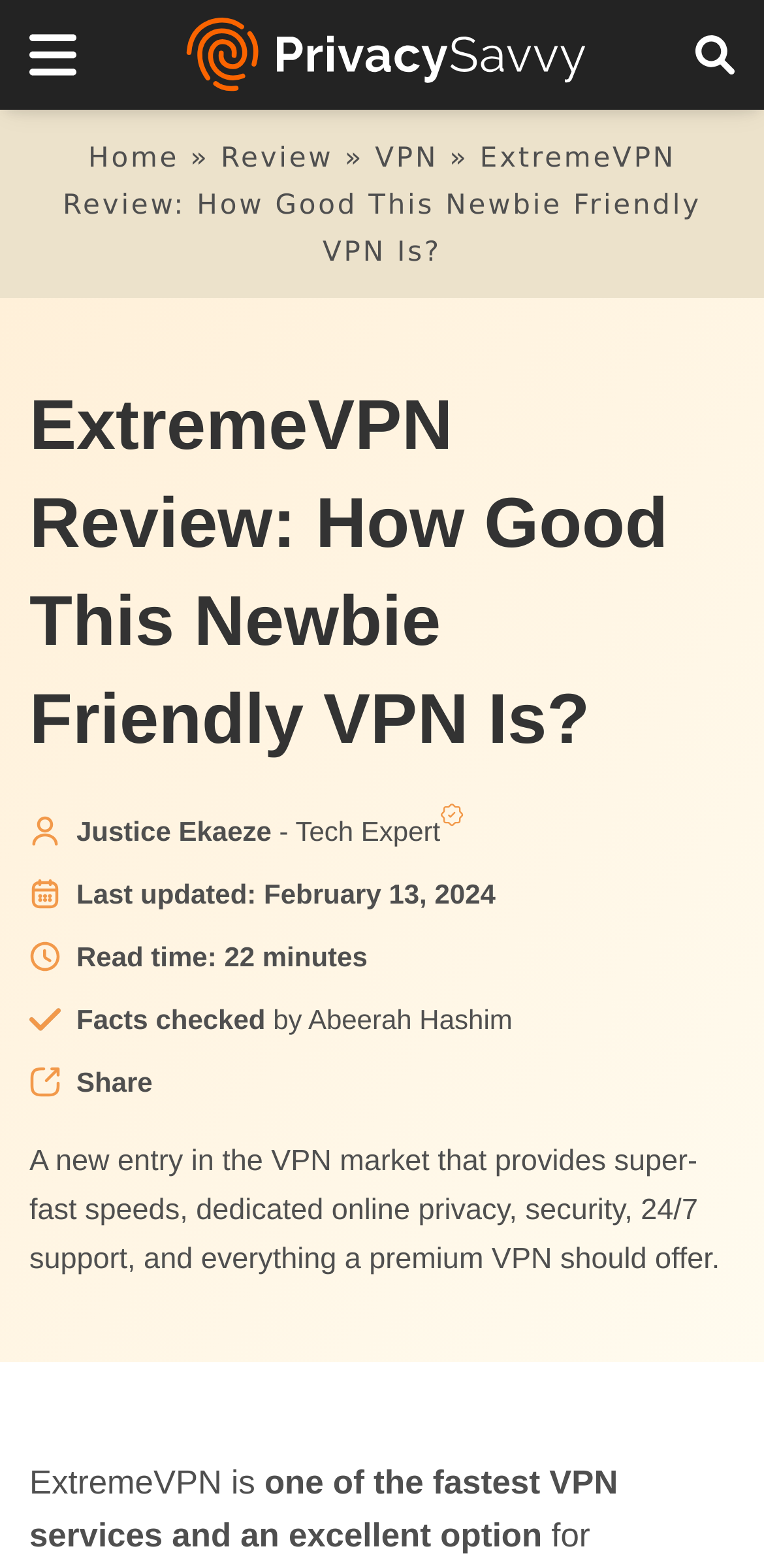Identify and provide the main heading of the webpage.

ExtremeVPN Review: How Good This Newbie Friendly VPN Is?